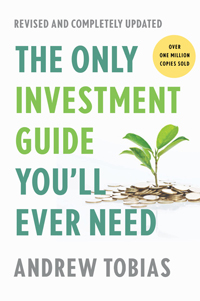How many copies of the book have been sold?
Give a single word or phrase answer based on the content of the image.

Over one million